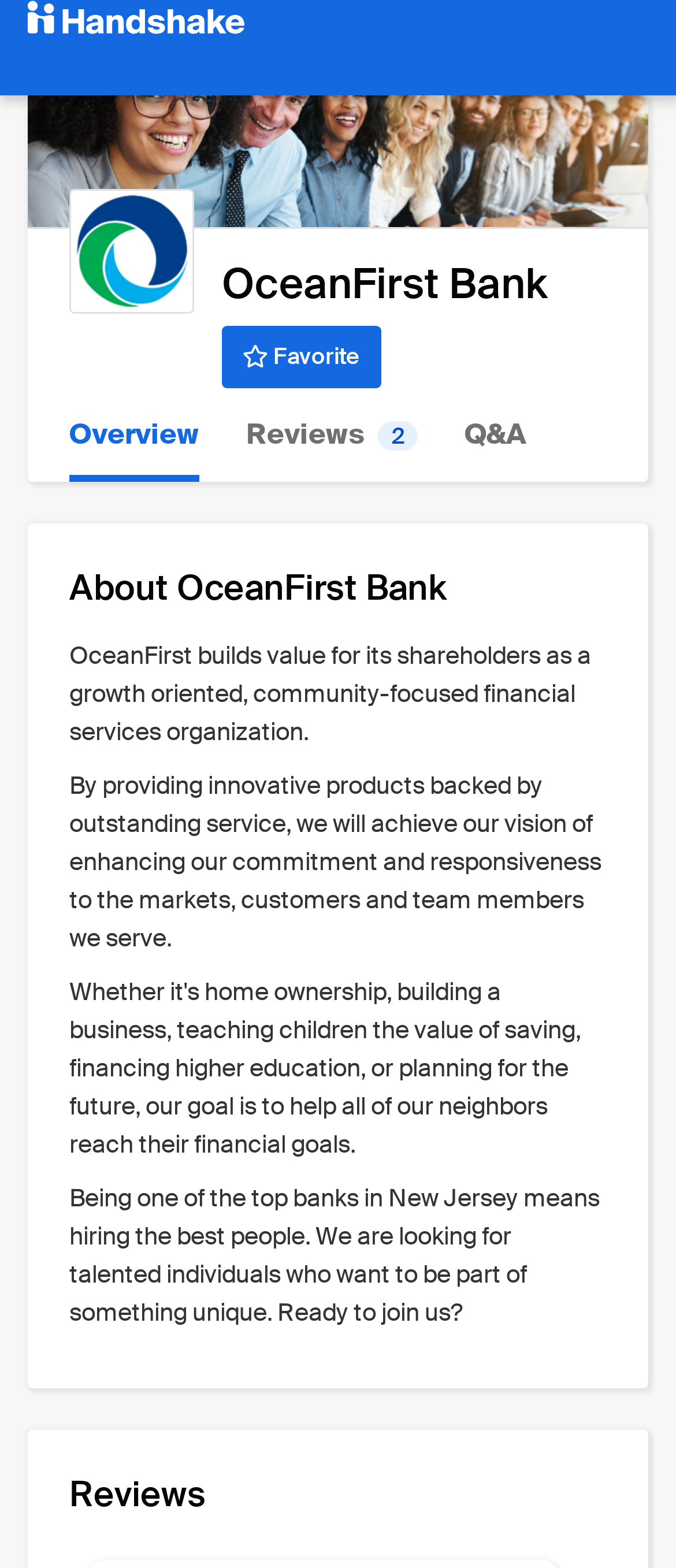Using the details in the image, give a detailed response to the question below:
What is the bank looking for in its employees?

The bank is looking for talented individuals who want to be part of something unique, as stated in the StaticText element with the text 'Being one of the top banks in New Jersey means hiring the best people. We are looking for talented individuals who want to be part of something unique.'